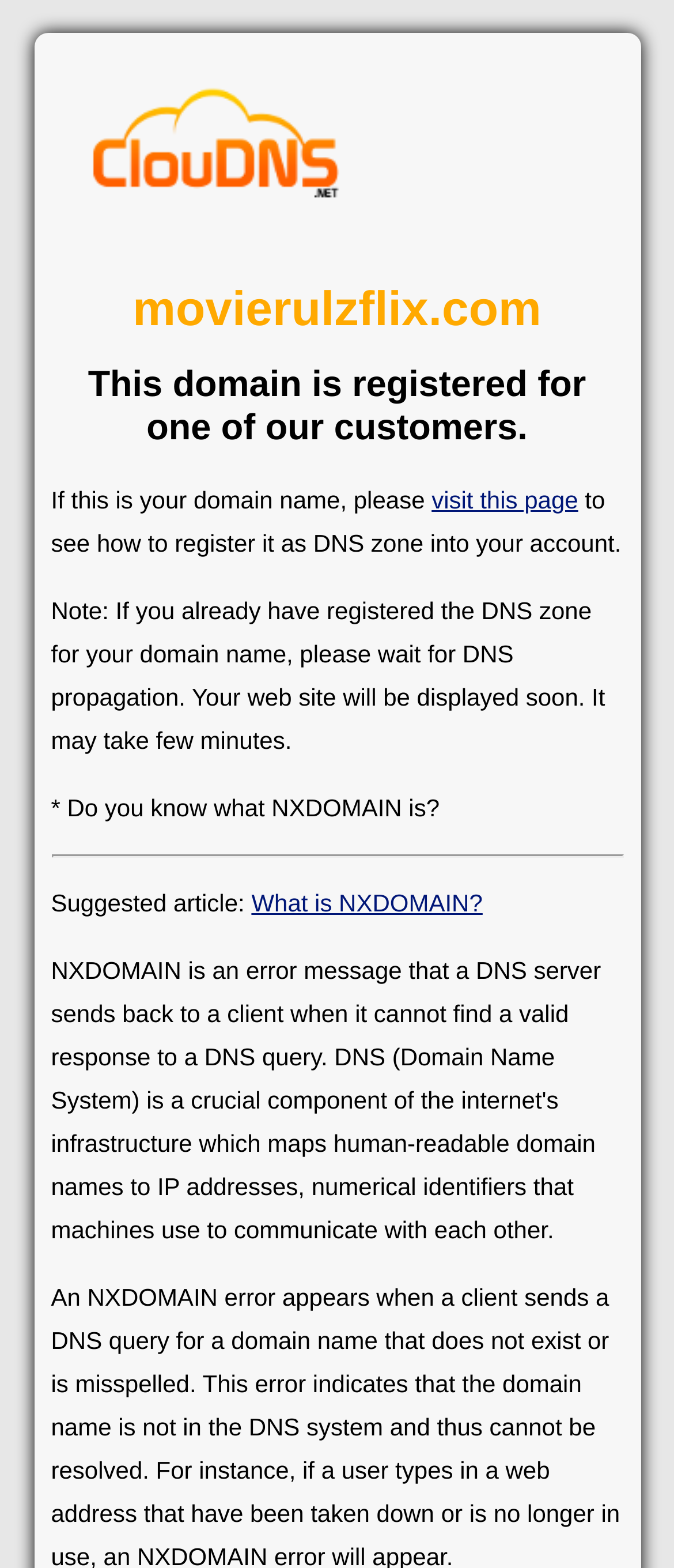What should the user do if they already have registered the DNS zone?
Please answer the question with a detailed and comprehensive explanation.

According to the StaticText element, if the user has already registered the DNS zone for their domain name, they should wait for DNS propagation. This is because it may take a few minutes for the website to be displayed.